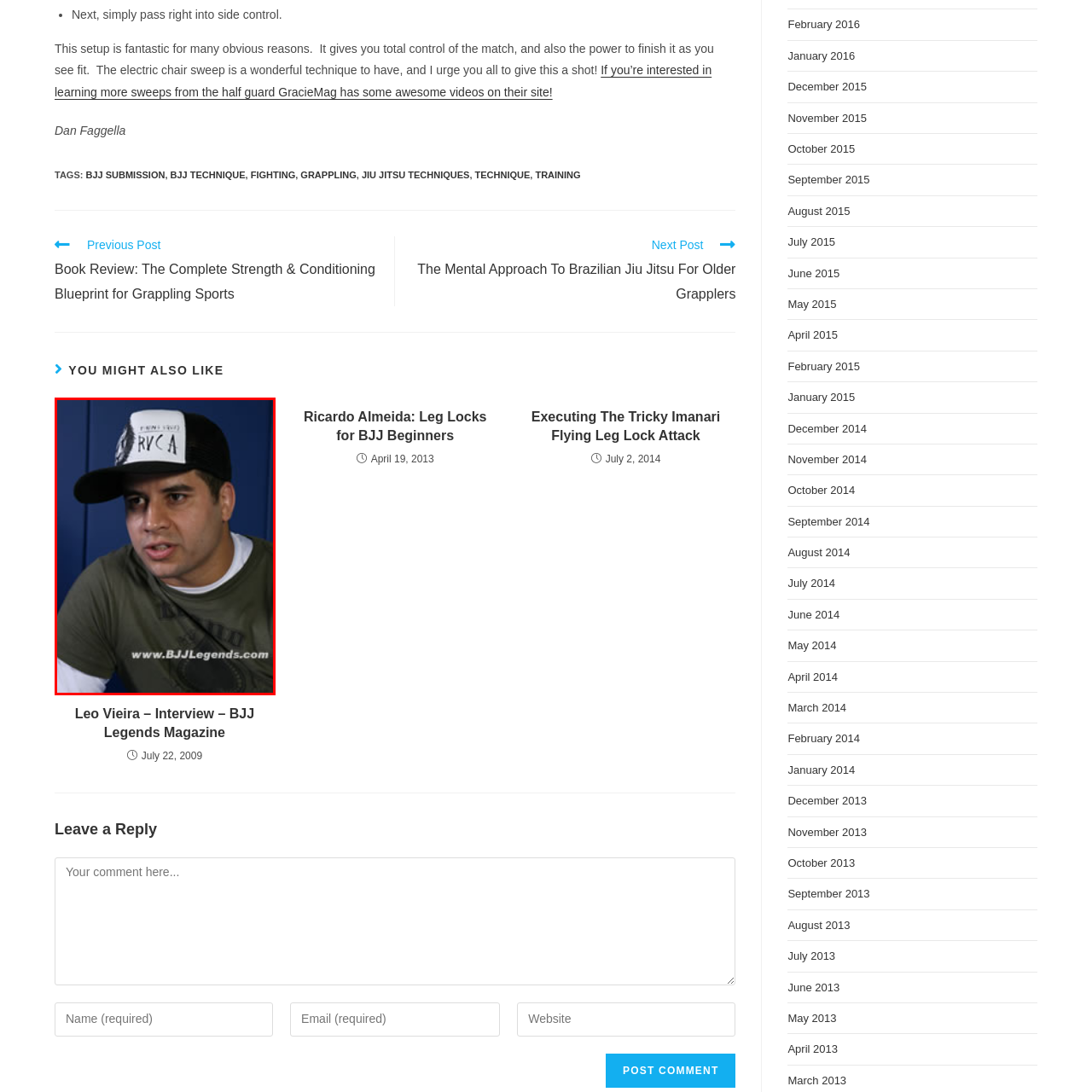What is the likely context of the photo?
Refer to the image enclosed in the red bounding box and answer the question thoroughly.

The image appears to be a photo of a man engaged in conversation, which suggests that it may be part of an interview or a Q&A session. The association with BJJ Legends Magazine, a publication focused on martial arts, further supports this conclusion, as it is likely that the man is being interviewed about his experiences or insights related to Brazilian Jiu-Jitsu.